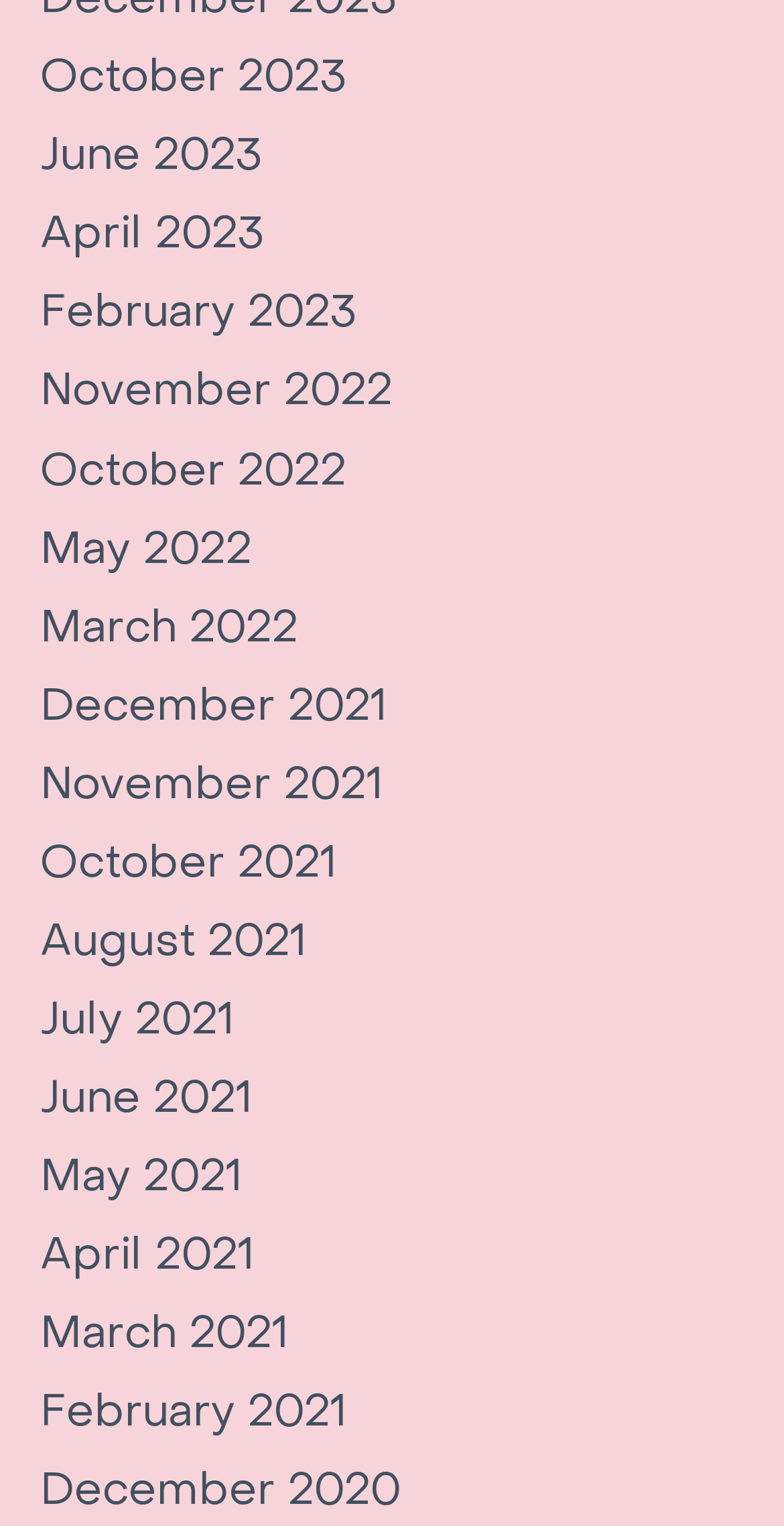Identify the bounding box coordinates of the region that needs to be clicked to carry out this instruction: "view December 2020". Provide these coordinates as four float numbers ranging from 0 to 1, i.e., [left, top, right, bottom].

[0.051, 0.958, 0.51, 0.995]